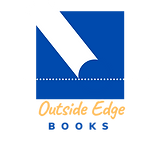Explain the image thoroughly, highlighting all key elements.

The image features the logo of "Outside Edge Books," prominently displayed against a blue background. The logo consists of a stylized, overlapping graphic design element that resembles a corner of a page, suggesting themes of reading and publishing. Below this graphic, the name "Outside Edge" is illustrated in a playful, bold typography, with "BOOKS" in a slightly smaller but still prominent font. This logo encapsulates the identity of Outside Edge Books, a publishing house that specializes in narratives focused on the world of ice sports, catering to a diverse range of readership including middle grade, young adult, new adult, and adult audiences.